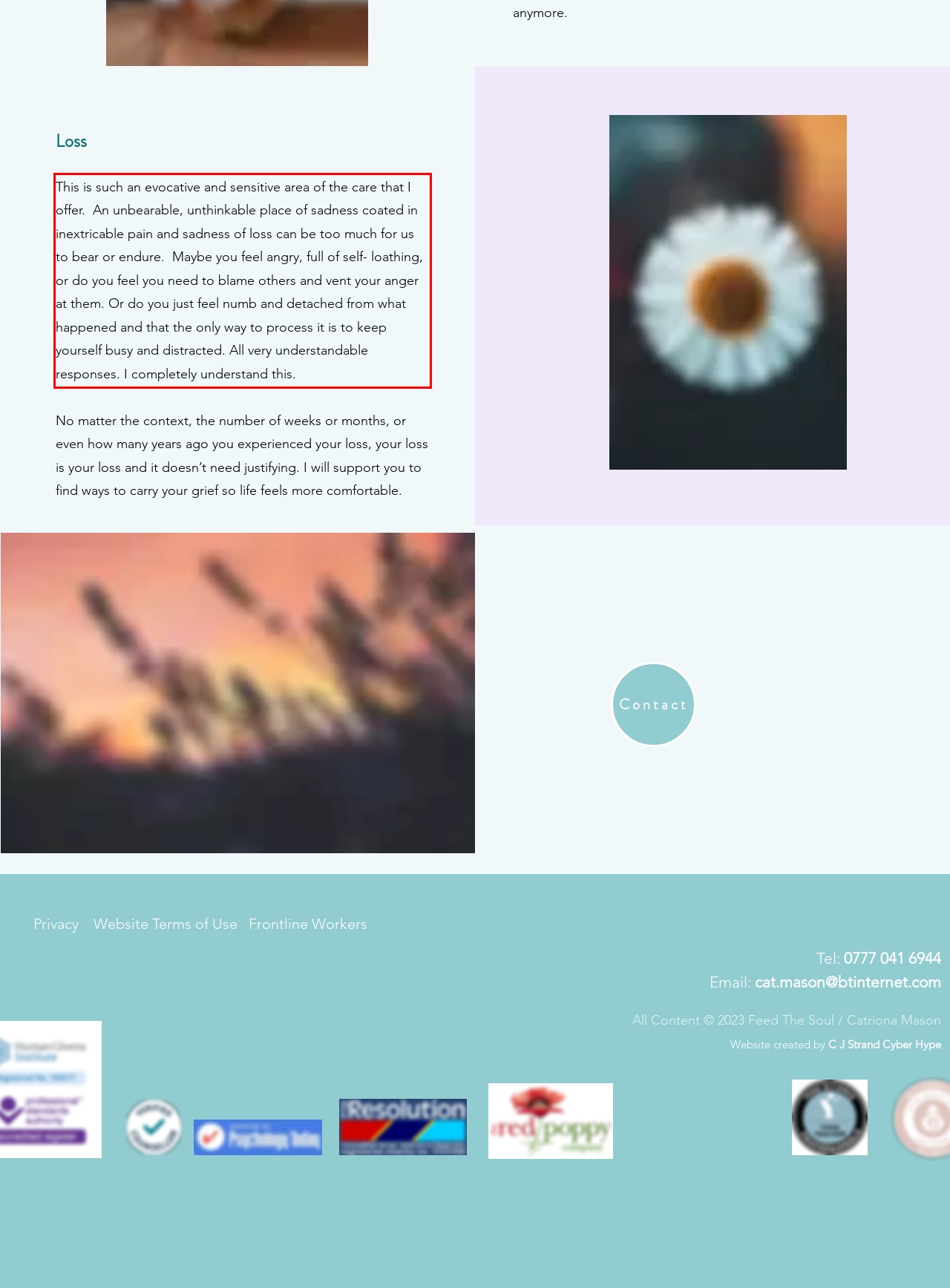Please perform OCR on the text content within the red bounding box that is highlighted in the provided webpage screenshot.

This is such an evocative and sensitive area of the care that I offer. An unbearable, unthinkable place of sadness coated in inextricable pain and sadness of loss can be too much for us to bear or endure. Maybe you feel angry, full of self- loathing, or do you feel you need to blame others and vent your anger at them. Or do you just feel numb and detached from what happened and that the only way to process it is to keep yourself busy and distracted. All very understandable responses. I completely understand this.